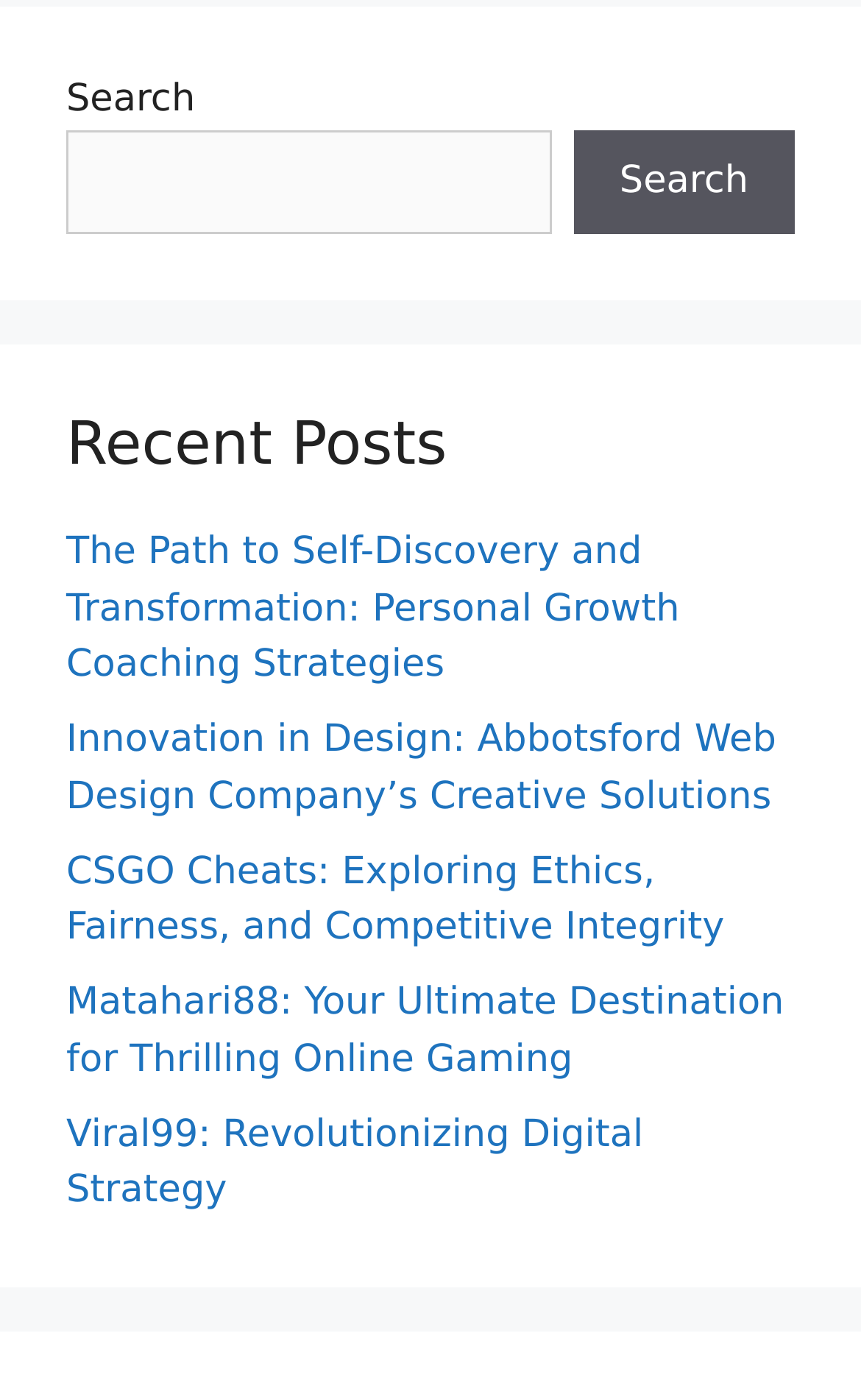What type of content is listed under 'Recent Posts'?
Look at the image and provide a detailed response to the question.

The section titled 'Recent Posts' contains a list of links with descriptive text, such as 'The Path to Self-Discovery and Transformation: Personal Growth Coaching Strategies'. This suggests that the content listed is a collection of blog posts or articles.